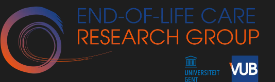What is the background of the image?
Can you give a detailed and elaborate answer to the question?

The caption describes the background as minimalist, which enhances the focus on the text and logos, representing both institutions, and emphasizes the group's commitment to advancing research in end-of-life care.